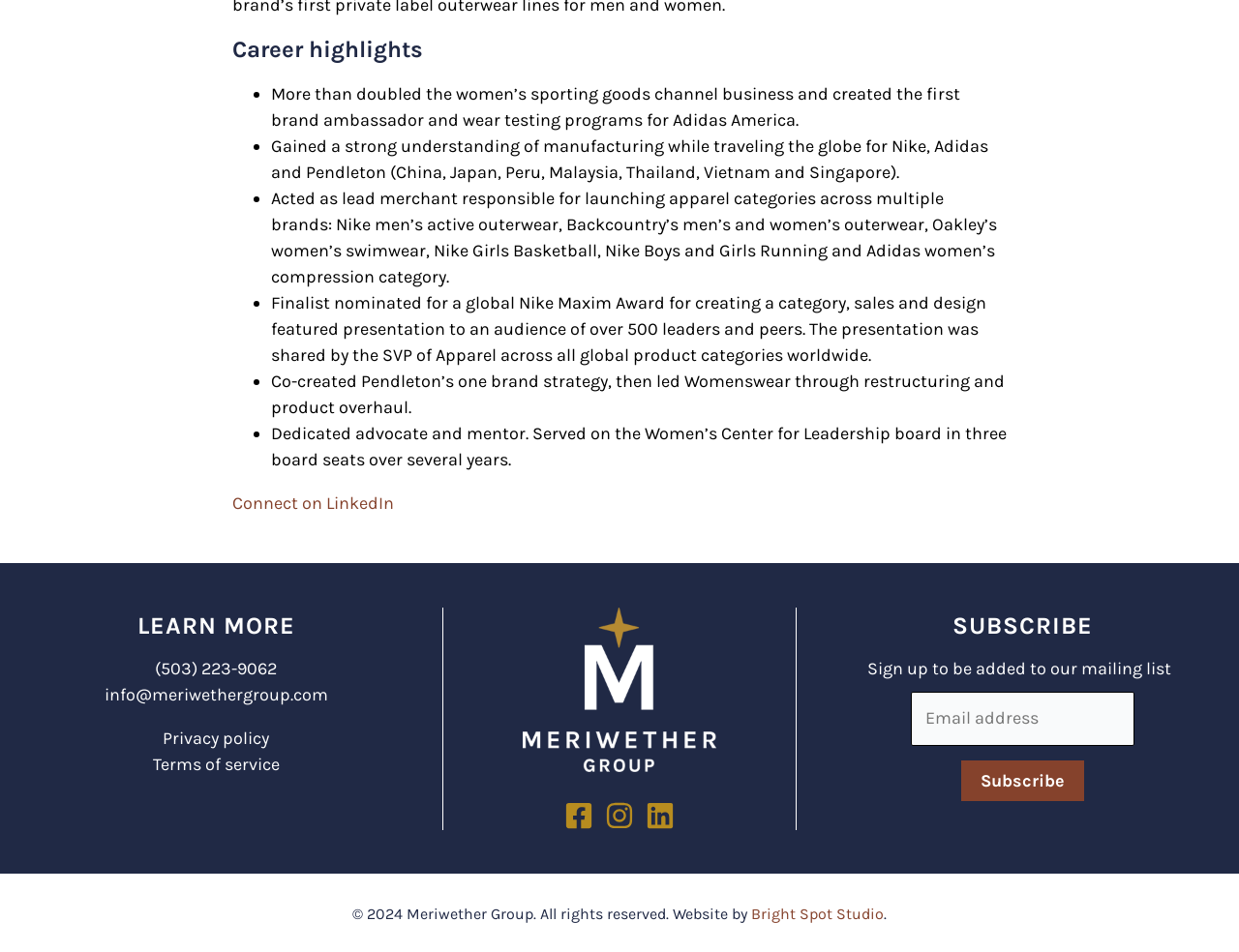Pinpoint the bounding box coordinates for the area that should be clicked to perform the following instruction: "Send an email to info@meriwethergroup.com".

[0.084, 0.718, 0.265, 0.741]